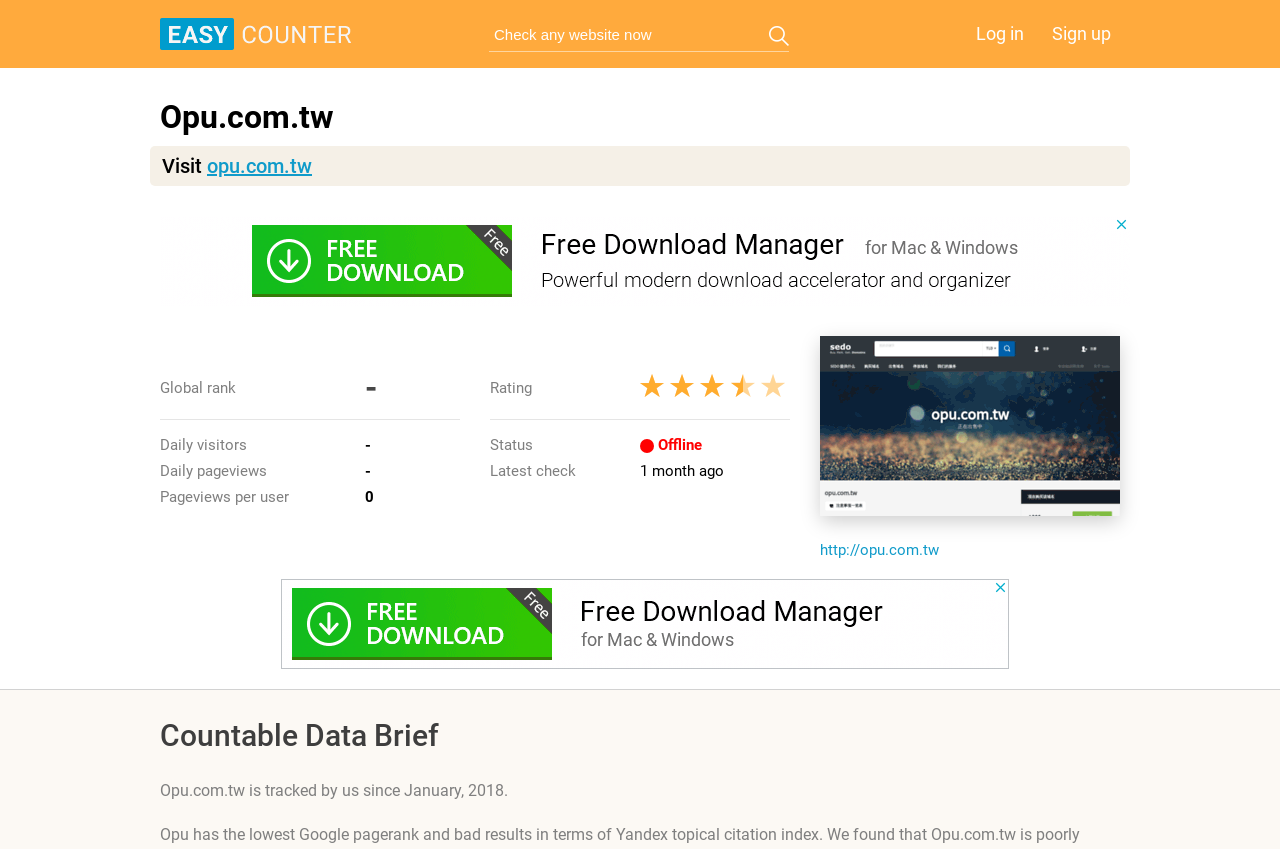Identify the bounding box coordinates of the section that should be clicked to achieve the task described: "Check any website now".

[0.382, 0.021, 0.621, 0.06]